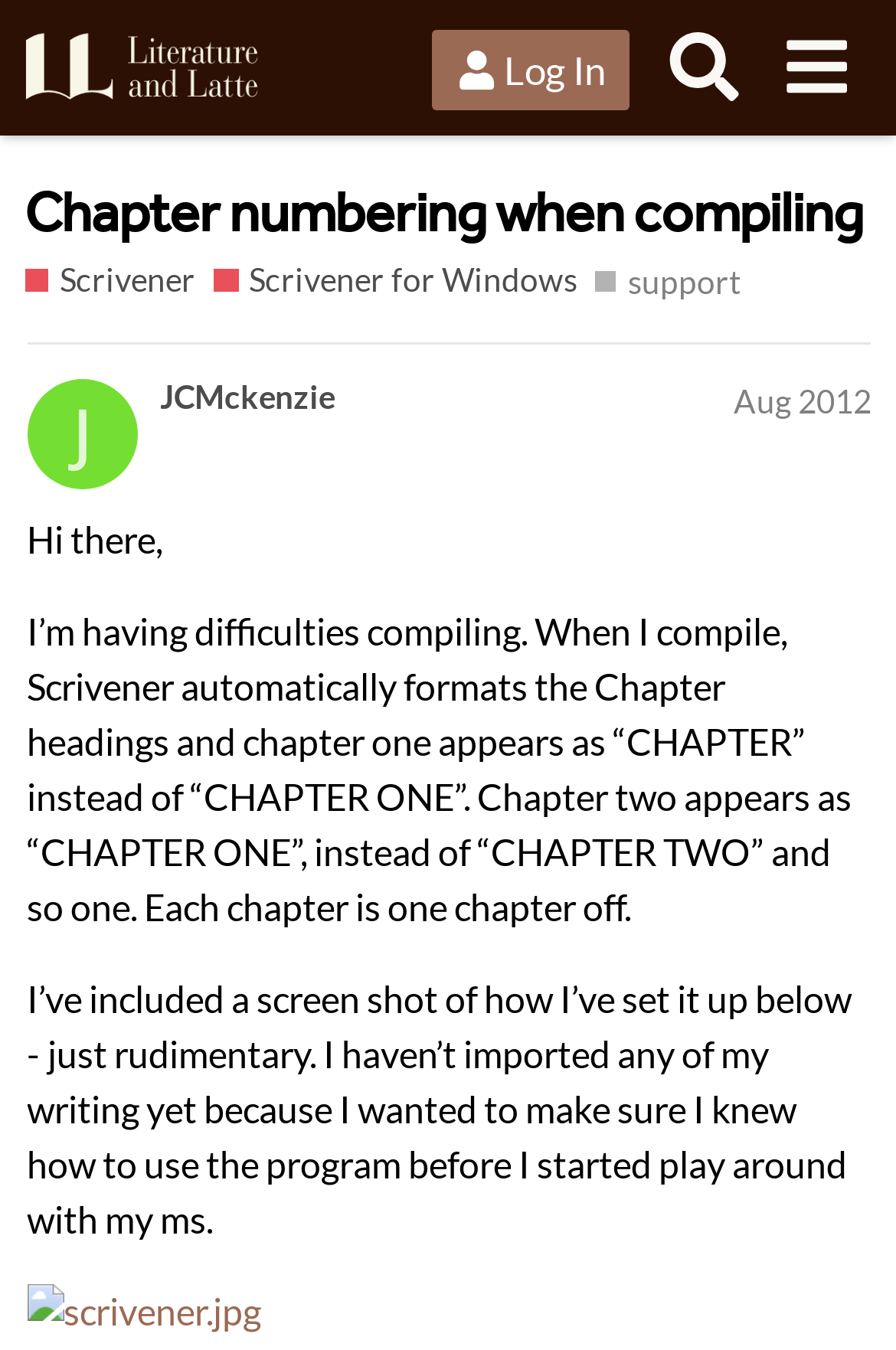Please respond to the question with a concise word or phrase:
What is the user's intention before importing their manuscript?

Learn to use Scrivener